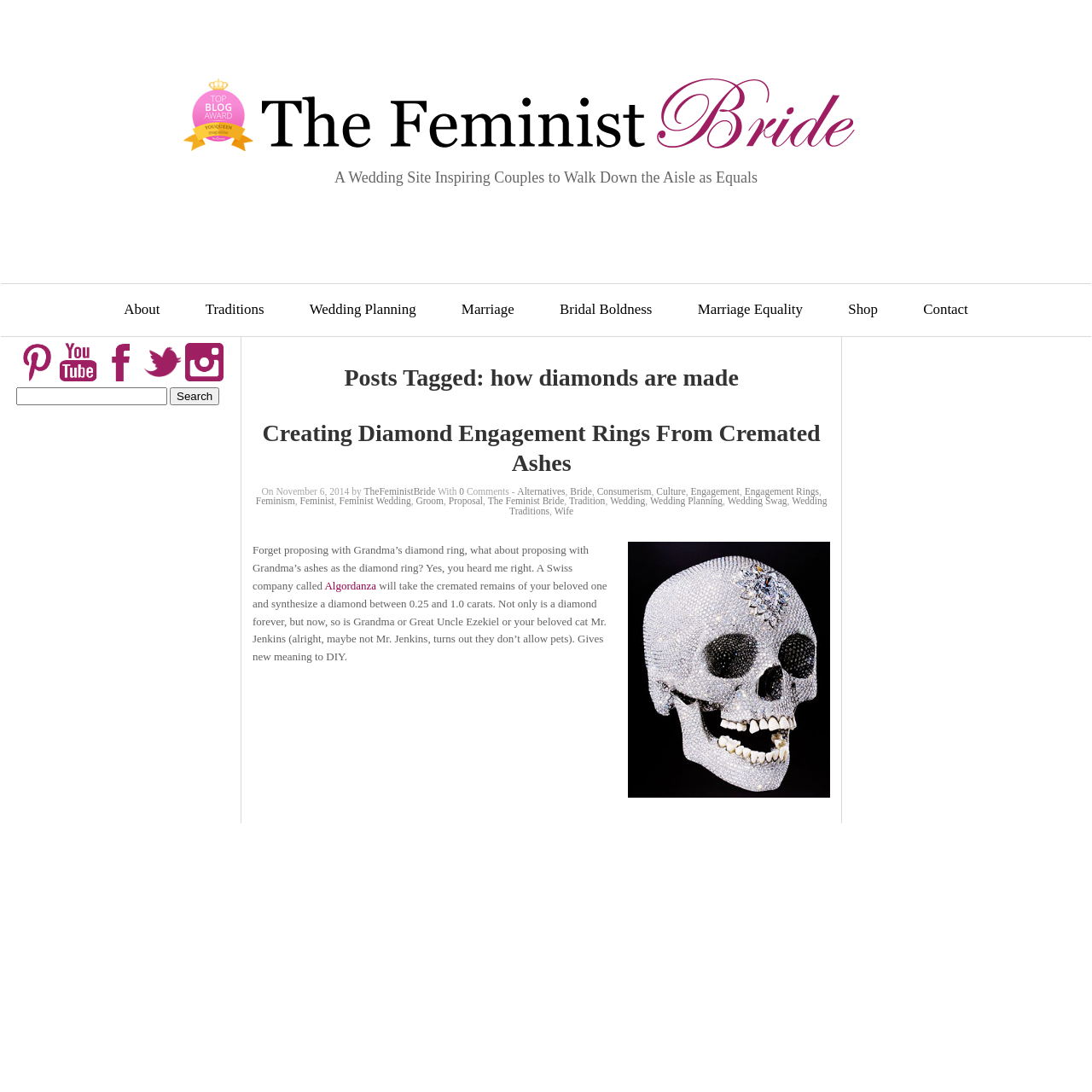What is the name of the website?
Based on the screenshot, provide a one-word or short-phrase response.

TheFeministBride